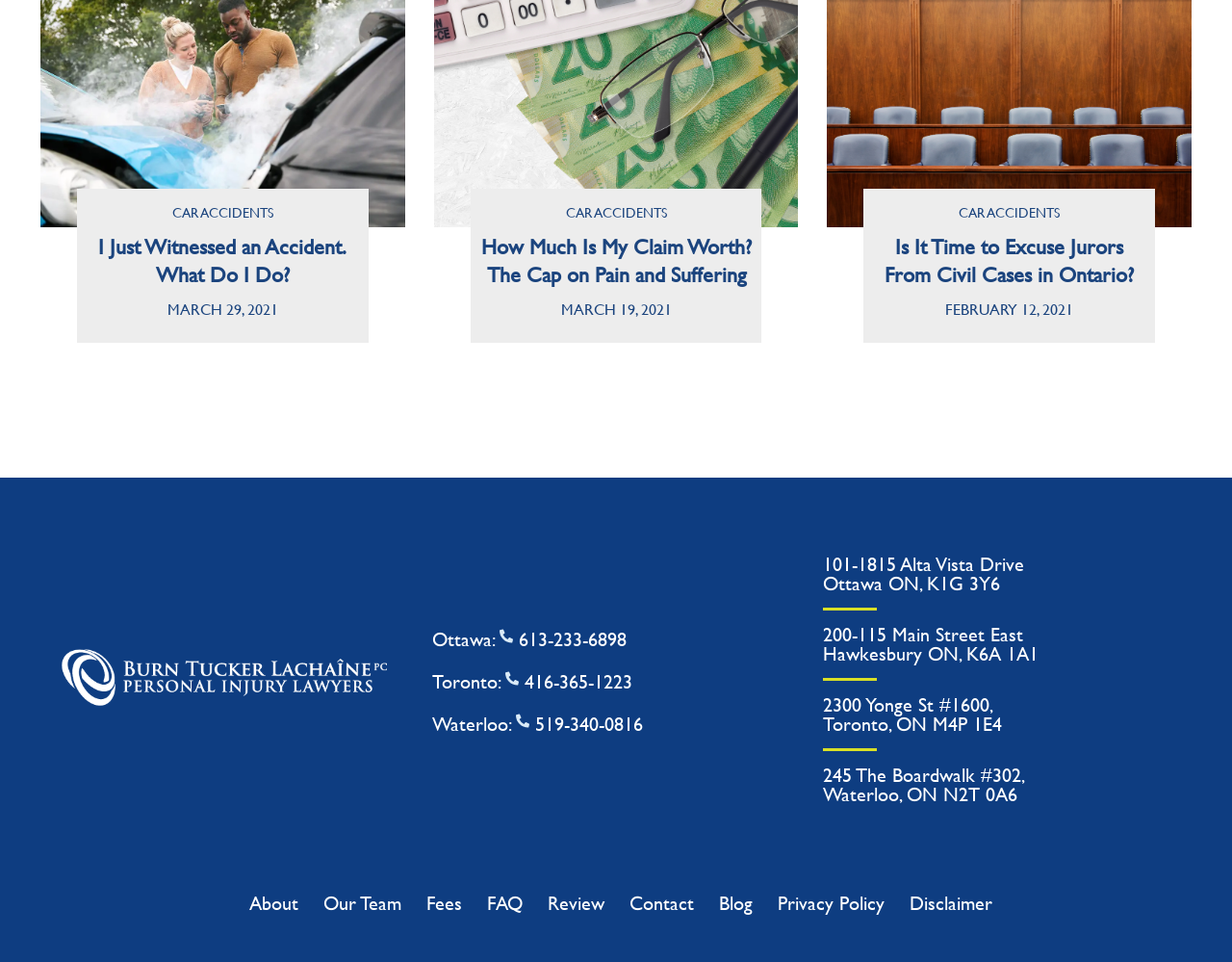What is the topic of the webpage?
Please provide a detailed and comprehensive answer to the question.

The webpage appears to be related to car accidents, as the static text 'CAR ACCIDENTS' is repeated multiple times on the page, and the headings and links also seem to be related to this topic.